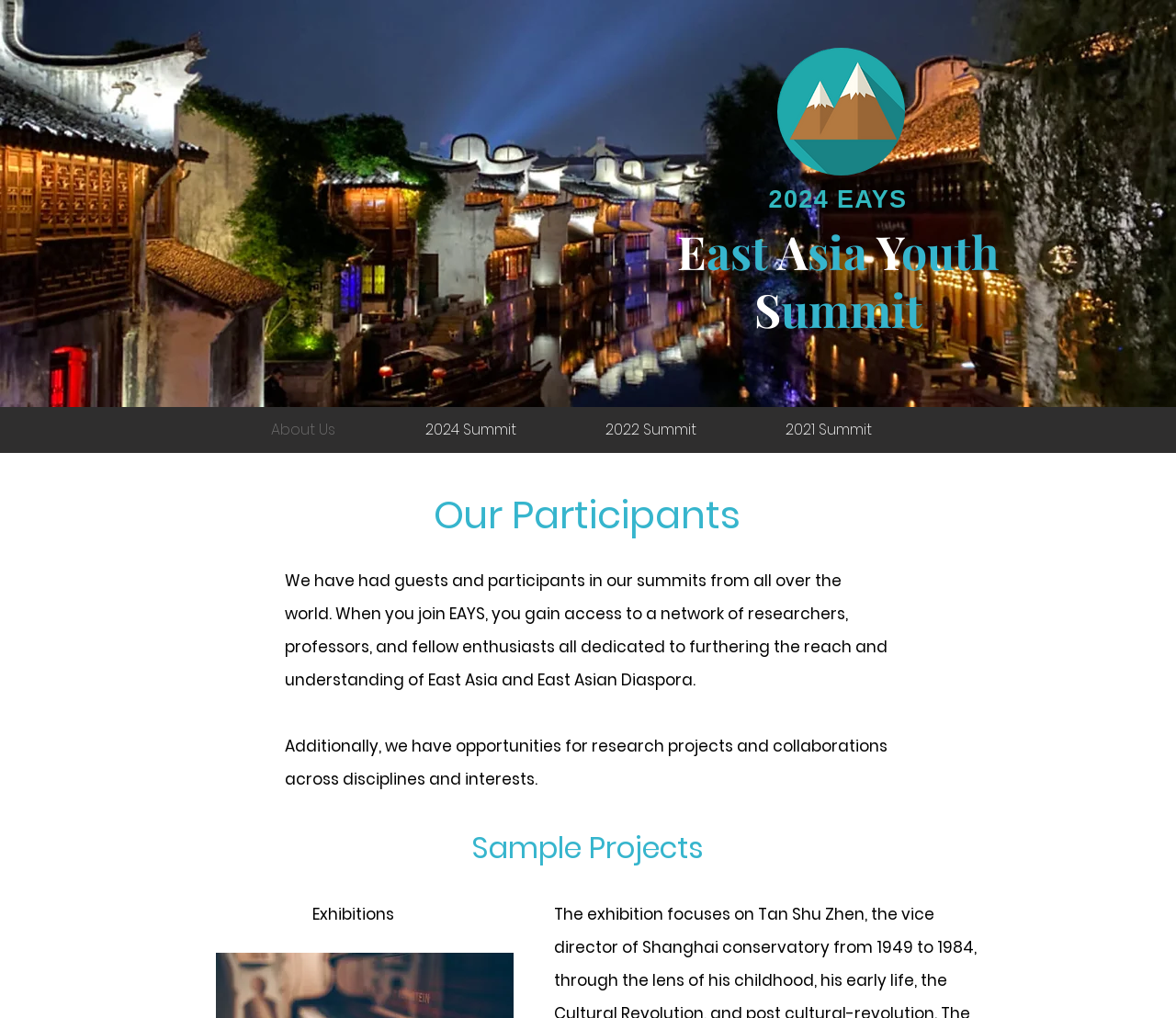Please find the bounding box coordinates for the clickable element needed to perform this instruction: "Learn about sample projects".

[0.242, 0.813, 0.756, 0.854]